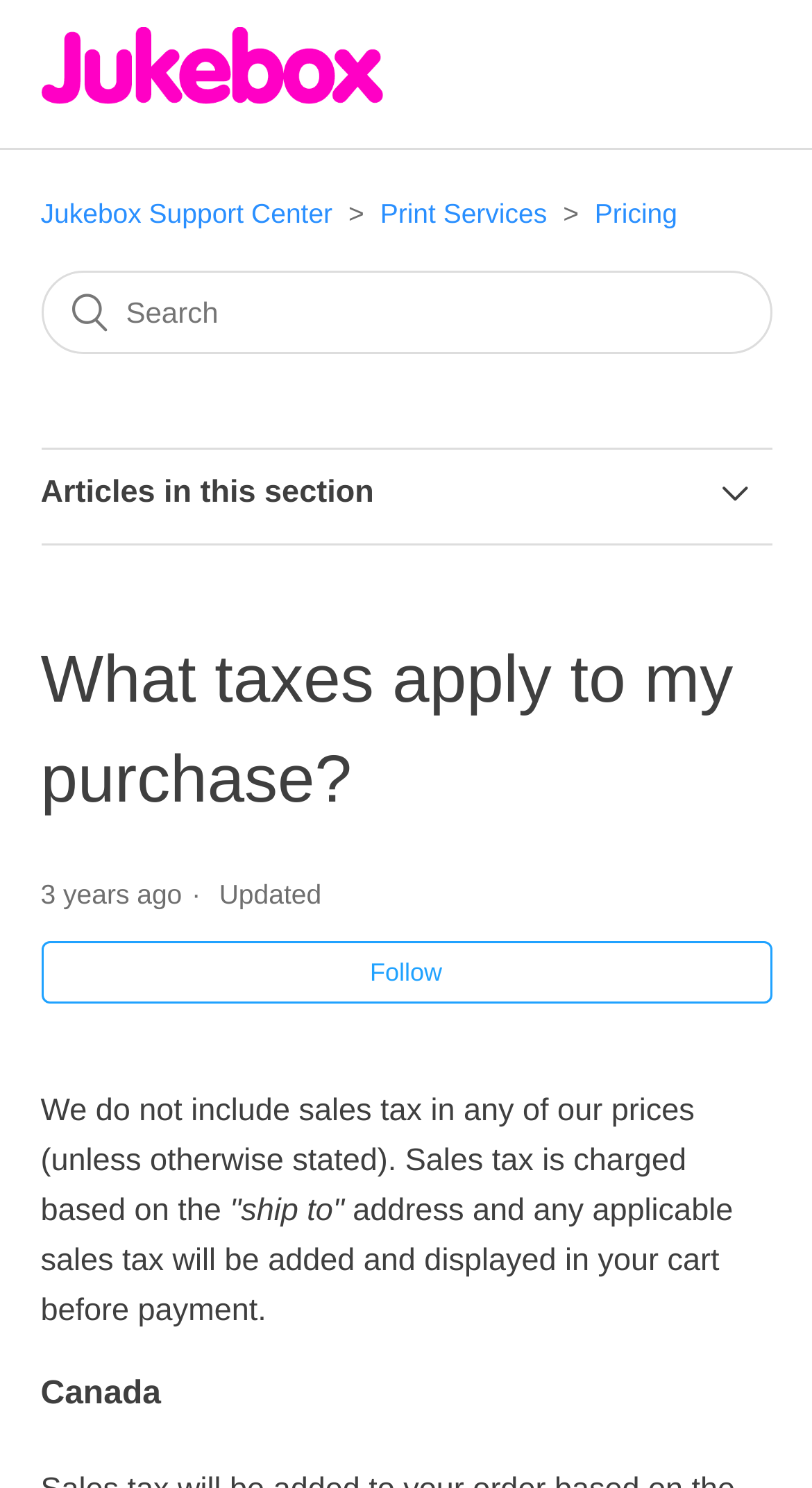Locate the bounding box coordinates of the element's region that should be clicked to carry out the following instruction: "Read the article about what taxes apply to my purchase". The coordinates need to be four float numbers between 0 and 1, i.e., [left, top, right, bottom].

[0.05, 0.83, 0.95, 0.889]